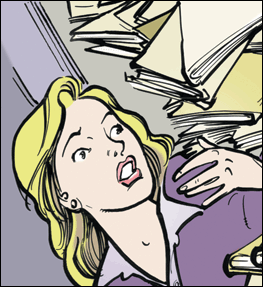Offer a detailed narrative of the image.

This illustration captures a dramatic moment featuring a woman who appears to be overwhelmed and alarmed amidst a chaotic scene of scattered papers. Her wide eyes and open mouth suggest a sense of panic or surprise, as if she is confronting an unexpected challenge. The disarray of paperwork surrounding her emphasizes the pressures of administrative tasks, possibly alluding to the complexities of project management and communication in a busy workplace. This image effectively highlights the themes of stress and the need for streamlined processes, resonating with the content of the accompanying article titled "How a Domino Intranet Simplifies Administration." The visual serves as a metaphor for the burdens that can be relieved through effective organizational solutions like Tracker Suite's offerings.